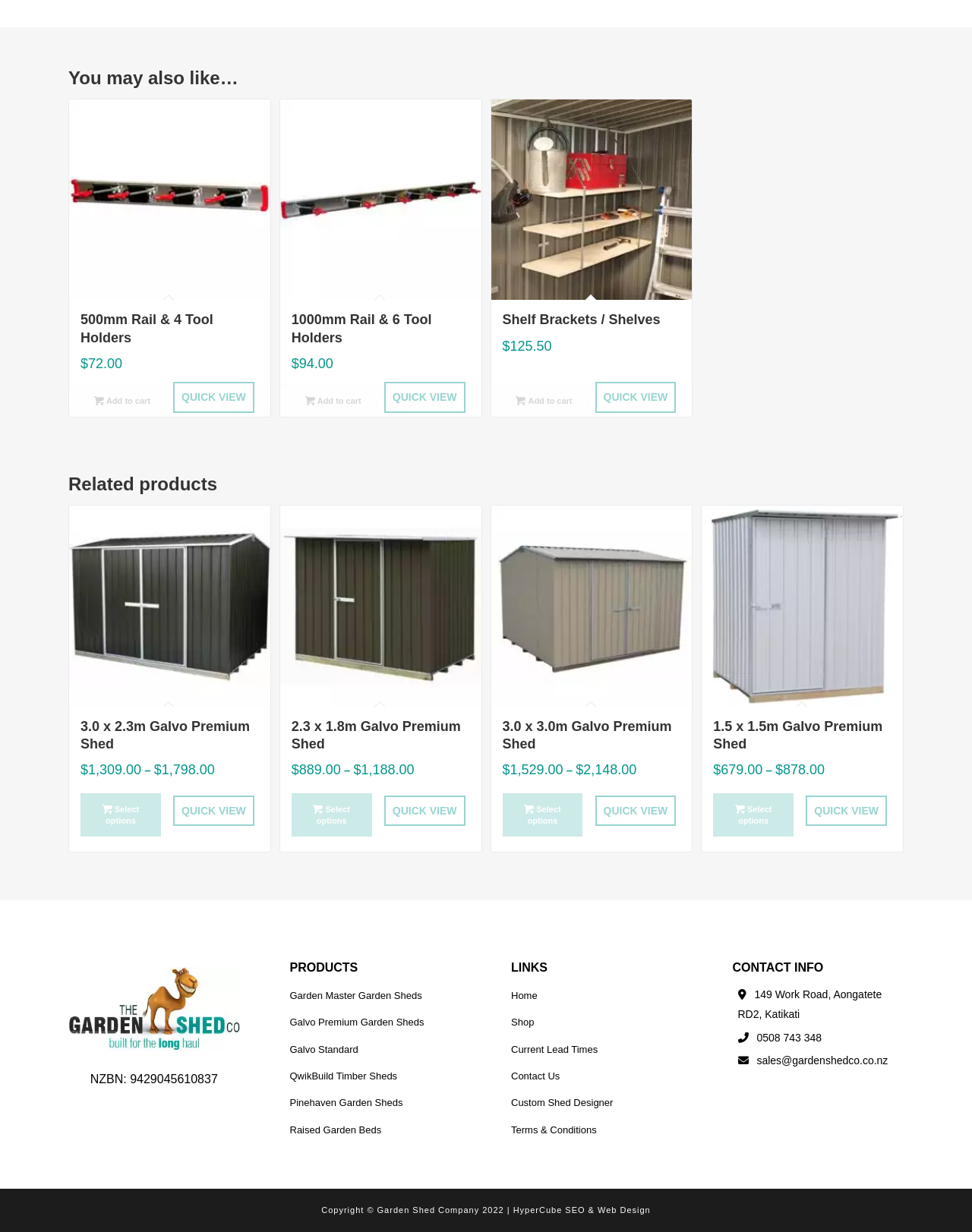Show me the bounding box coordinates of the clickable region to achieve the task as per the instruction: "Add 1000mm Rail & 6 Tool Holders to cart".

[0.296, 0.319, 0.39, 0.332]